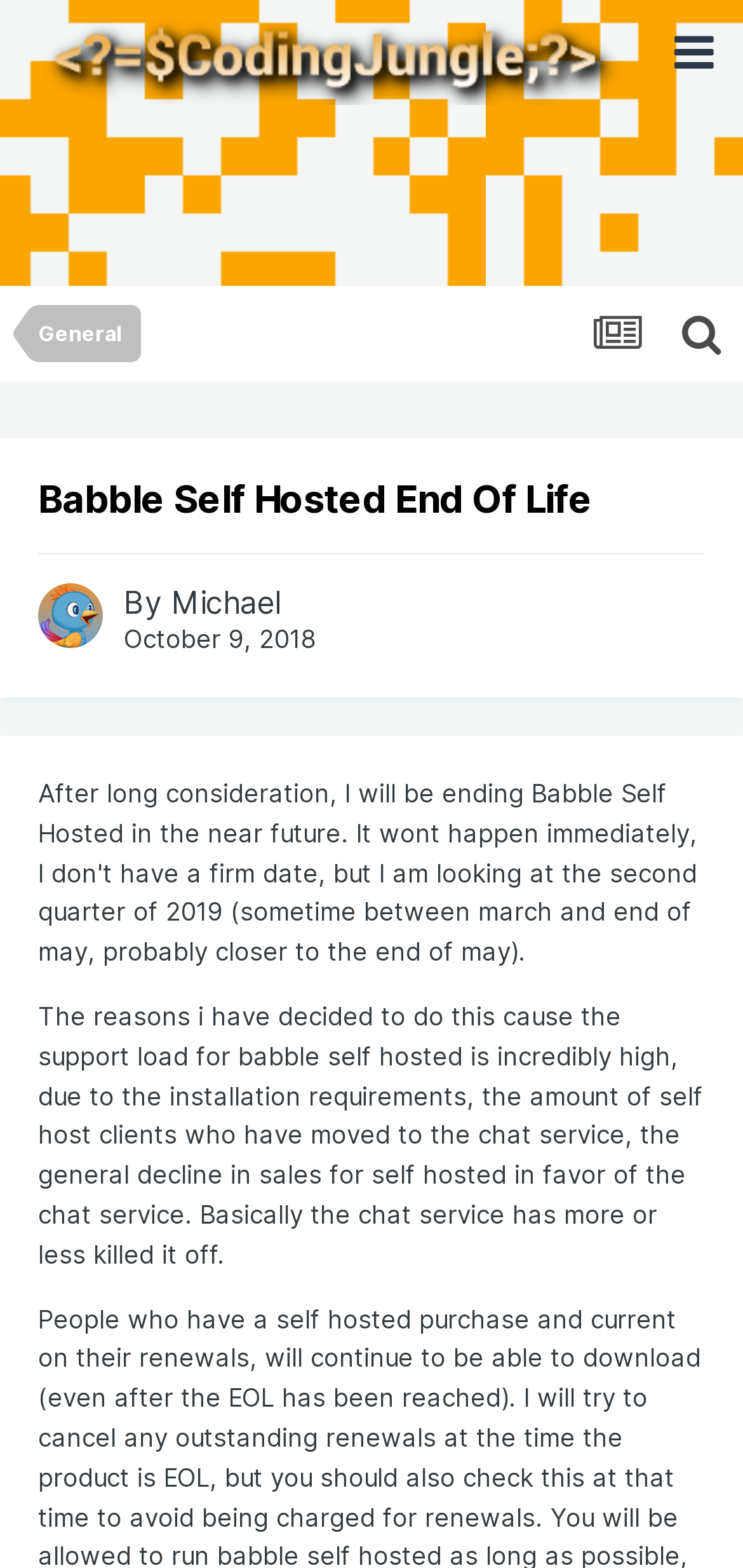Using the provided element description: "General", identify the bounding box coordinates. The coordinates should be four floats between 0 and 1 in the order [left, top, right, bottom].

[0.051, 0.194, 0.164, 0.231]